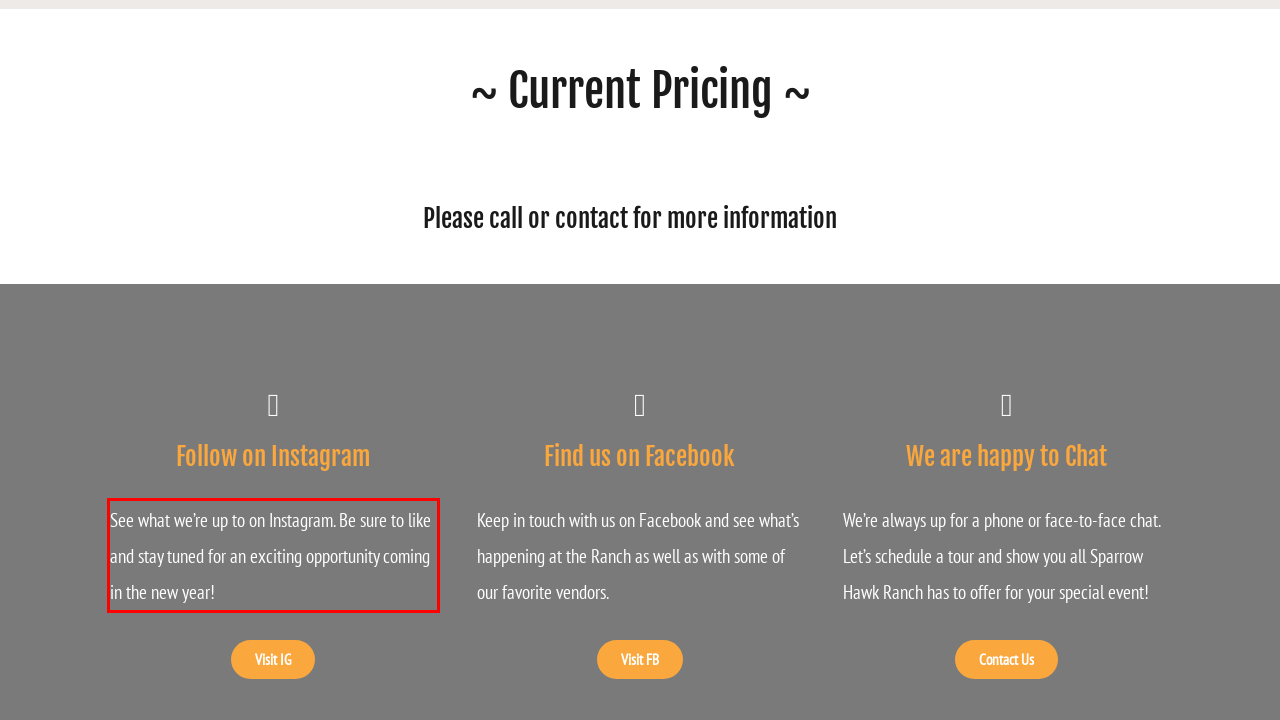Analyze the screenshot of the webpage that features a red bounding box and recognize the text content enclosed within this red bounding box.

See what we’re up to on Instagram. Be sure to like and stay tuned for an exciting opportunity coming in the new year!